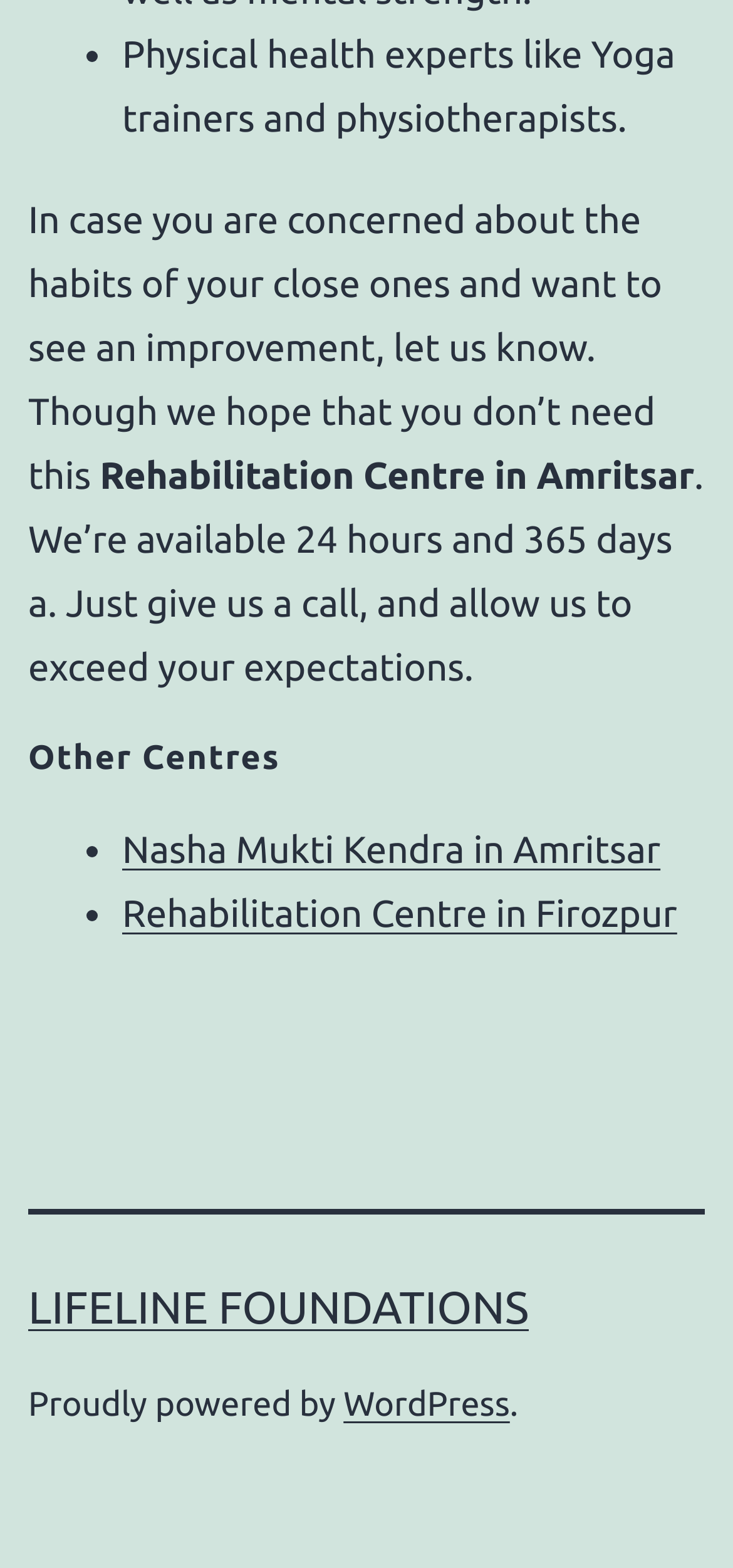What type of experts are mentioned?
From the image, respond with a single word or phrase.

Yoga trainers and physiotherapists